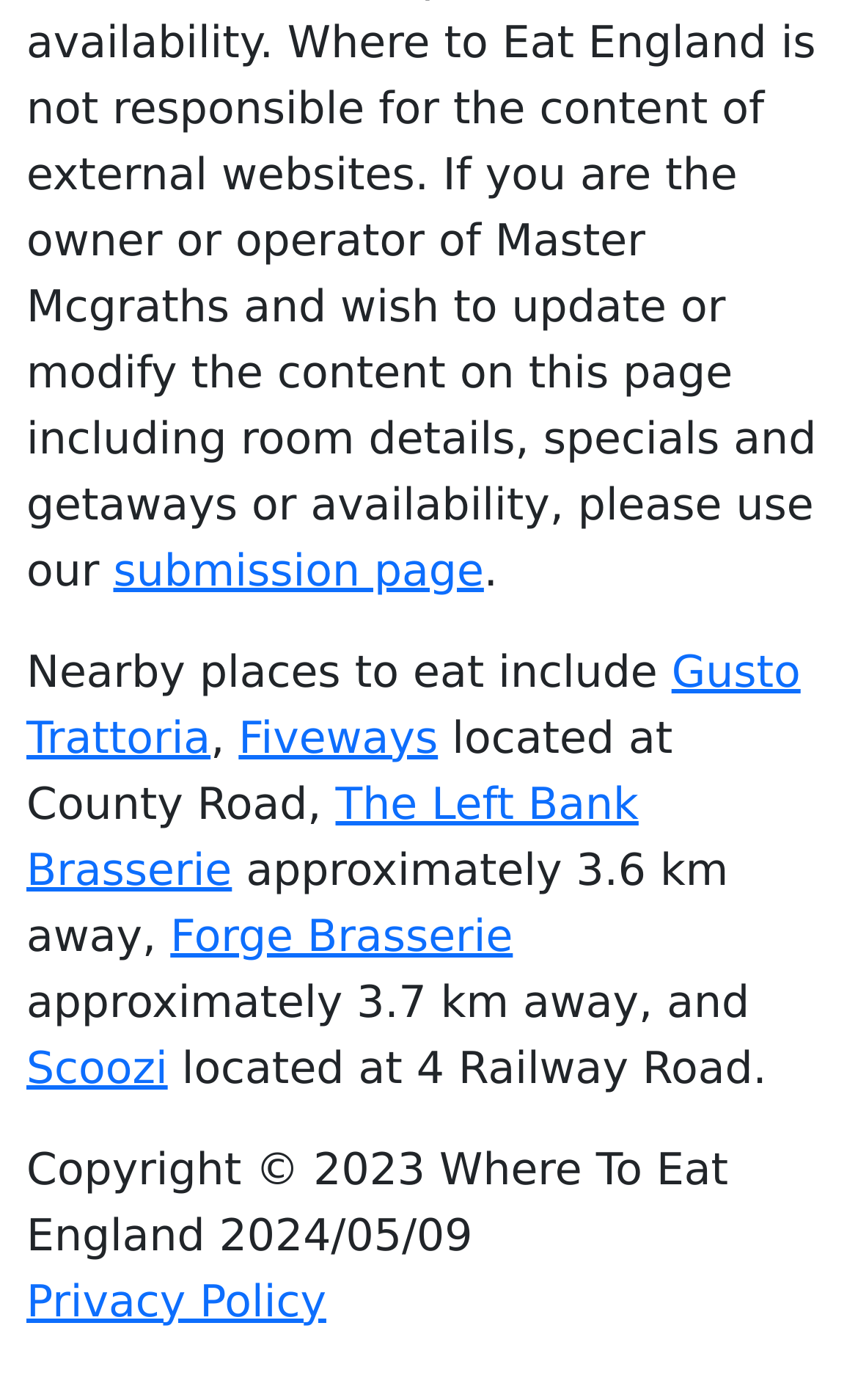What is the address of Scoozi?
Give a single word or phrase as your answer by examining the image.

4 Railway Road